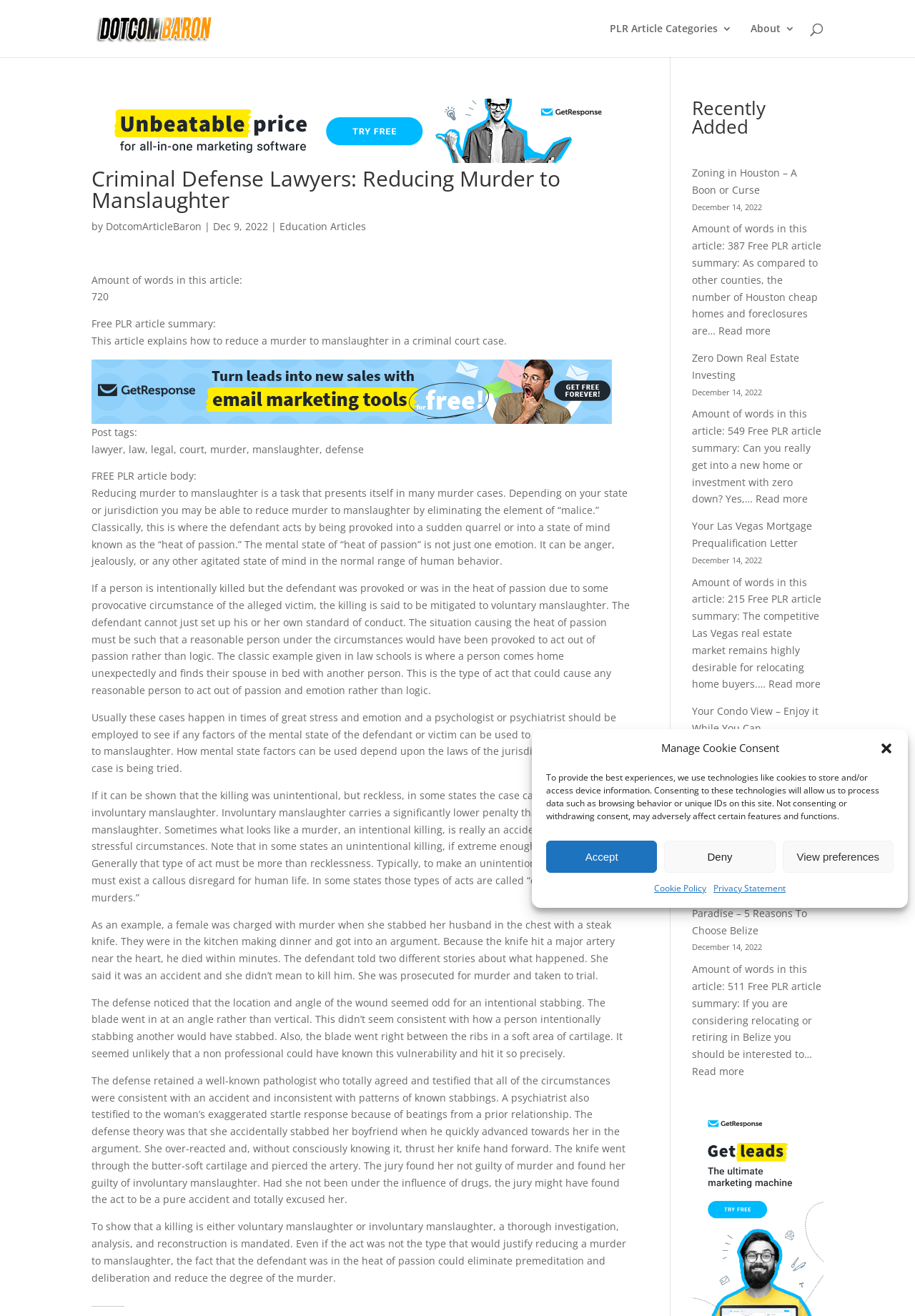Using the element description provided, determine the bounding box coordinates in the format (top-left x, top-left y, bottom-right x, bottom-right y). Ensure that all values are floating point numbers between 0 and 1. Element description: View preferences

[0.855, 0.639, 0.977, 0.663]